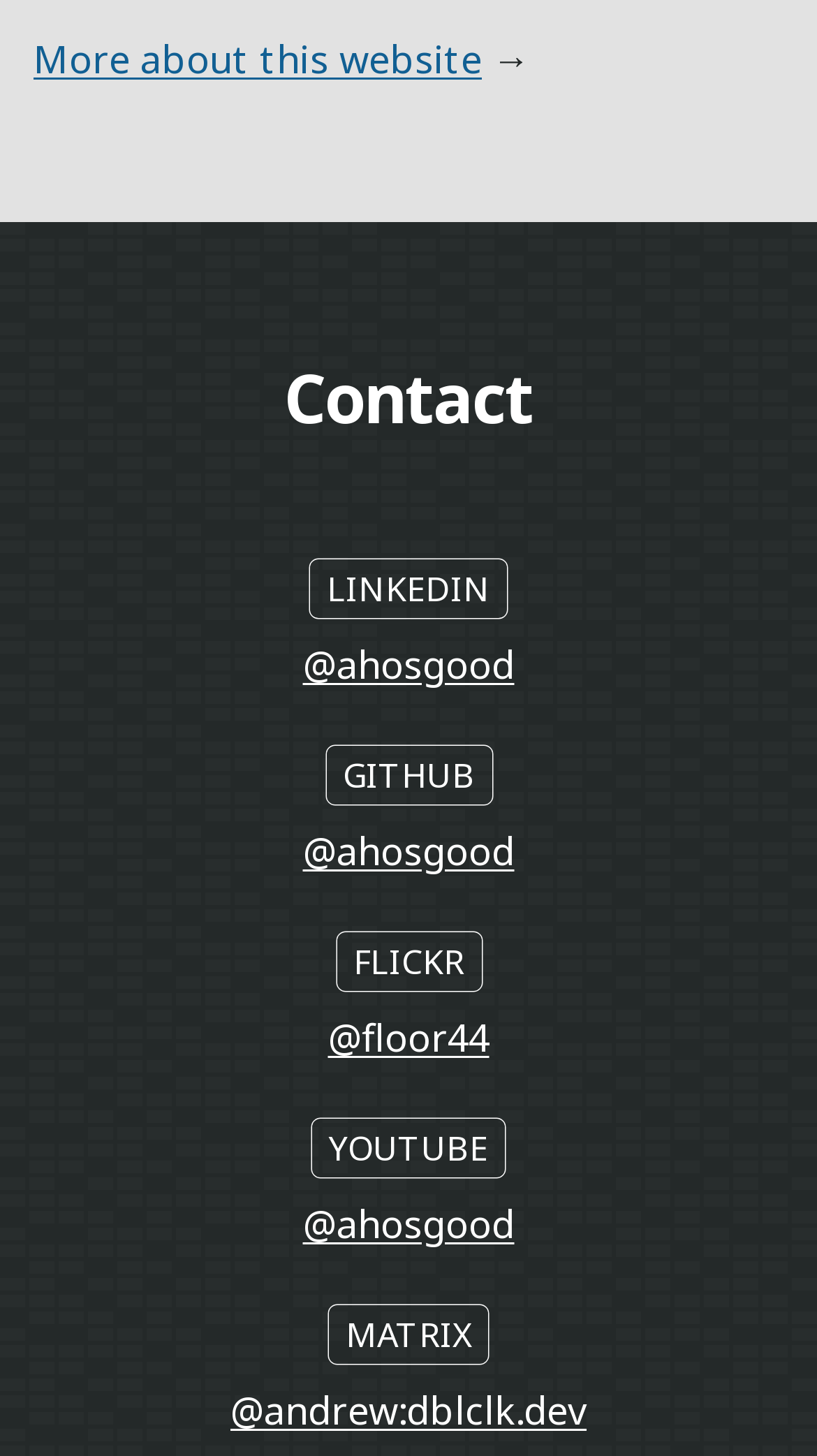Extract the bounding box coordinates of the UI element described by: "@floor44". The coordinates should include four float numbers ranging from 0 to 1, e.g., [left, top, right, bottom].

[0.401, 0.695, 0.599, 0.729]